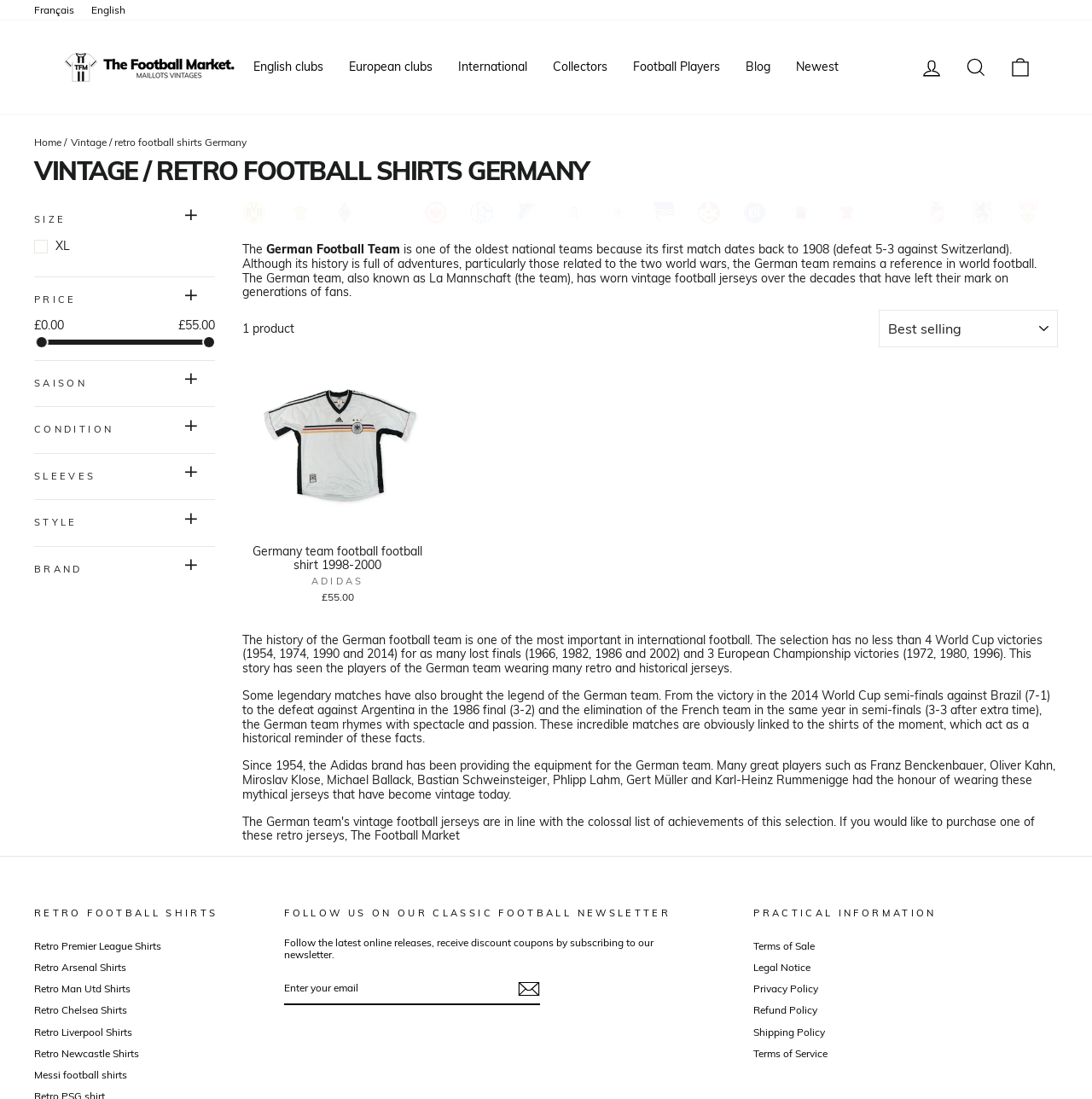Find the bounding box coordinates of the clickable area required to complete the following action: "View 'Vintage football jerseys Dortmund'".

[0.222, 0.183, 0.243, 0.203]